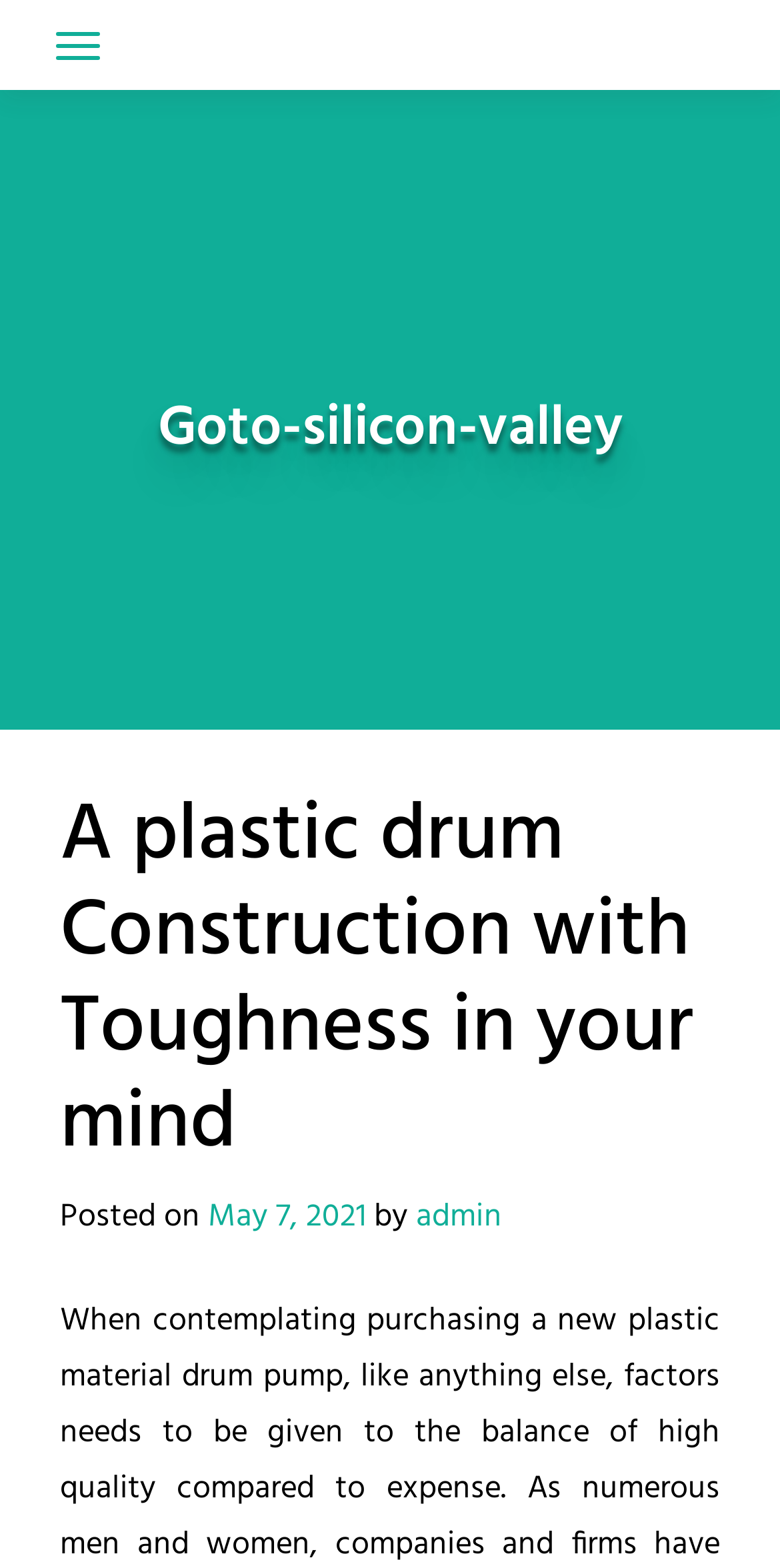Who is the author of the article?
Refer to the image and answer the question using a single word or phrase.

admin